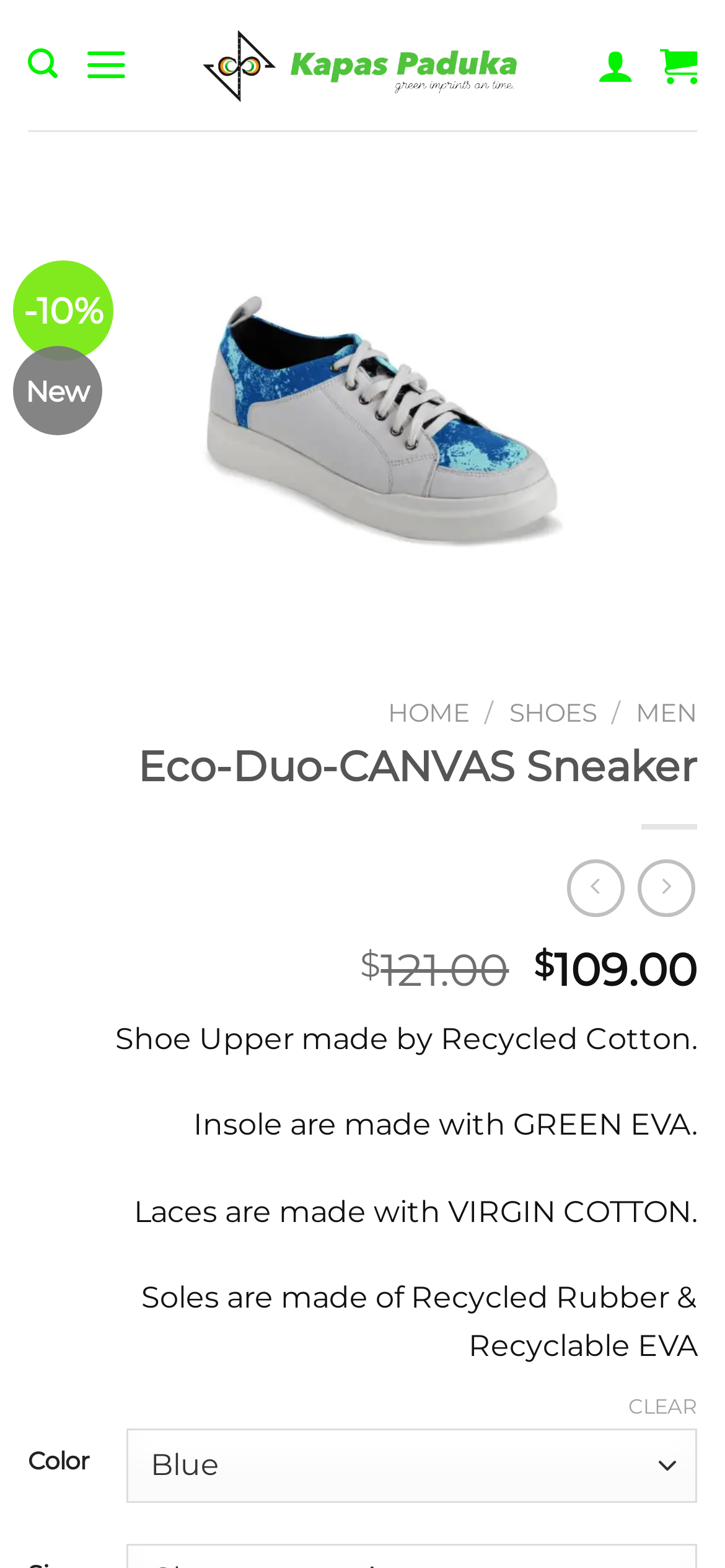What is the purpose of the 'CLEAR' button?
Please answer the question as detailed as possible based on the image.

The 'CLEAR' button is located next to the combobox 'Color' at coordinates [0.867, 0.888, 0.962, 0.905]. Its purpose is to clear the selected color option, allowing the user to start a new color selection.